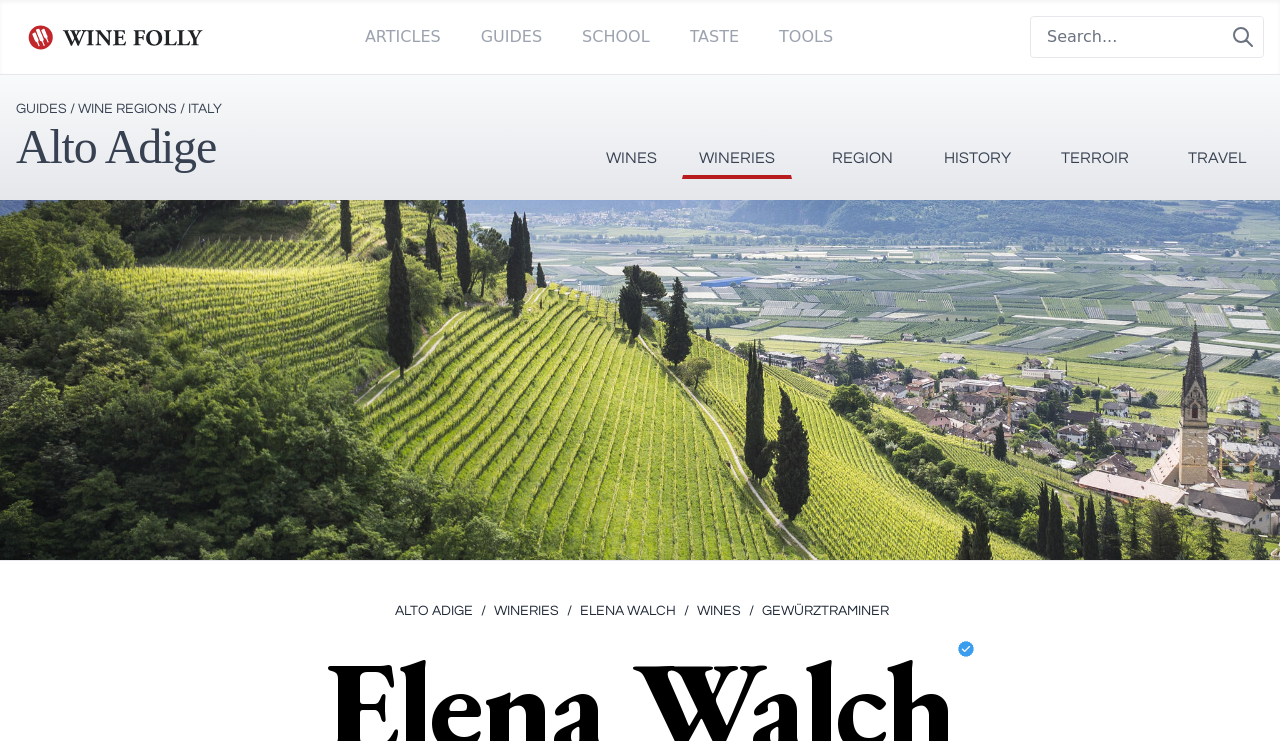Please determine the bounding box coordinates of the clickable area required to carry out the following instruction: "Click the Wine Folly logo". The coordinates must be four float numbers between 0 and 1, represented as [left, top, right, bottom].

[0.012, 0.023, 0.169, 0.077]